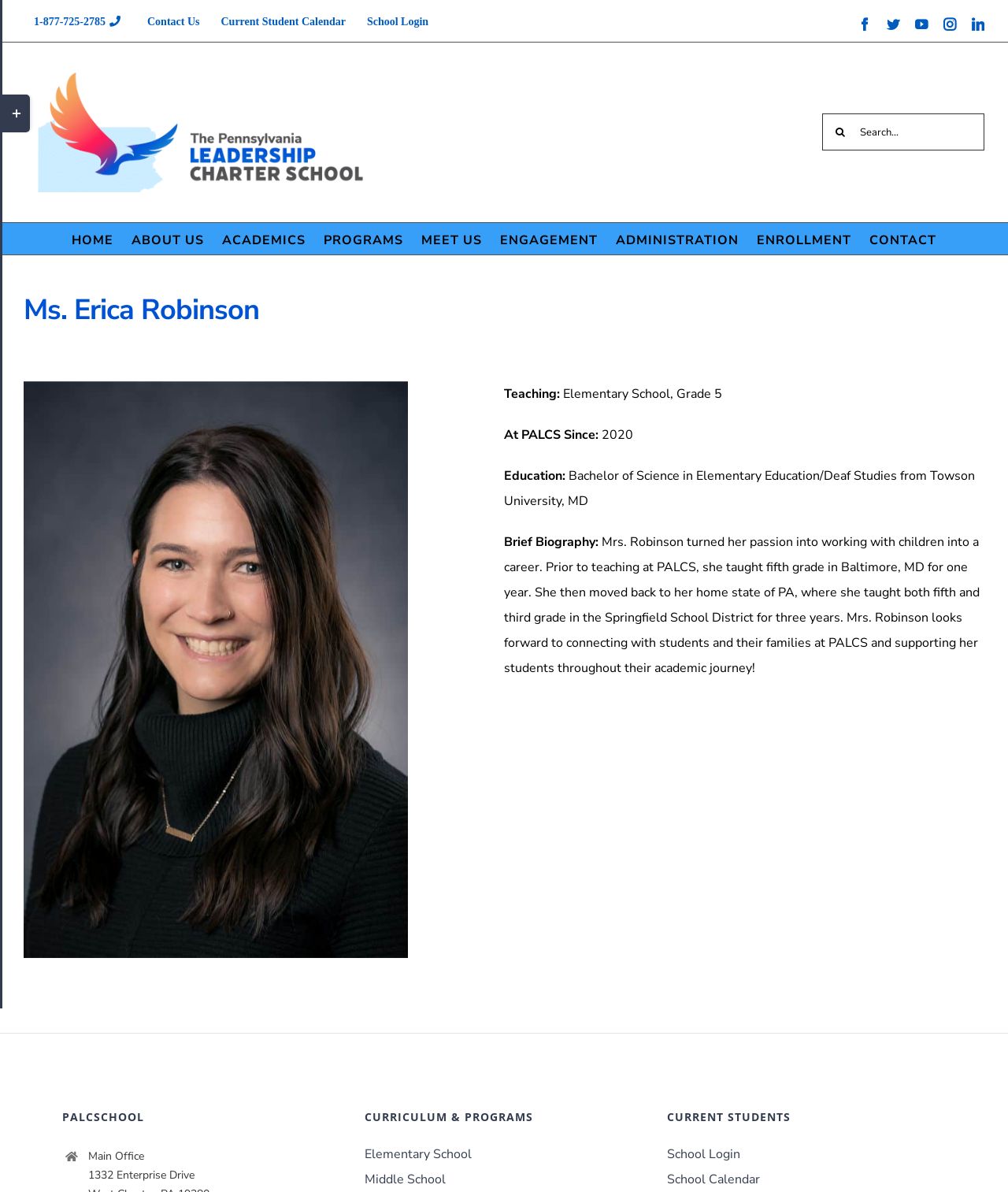How long has Ms. Robinson been teaching at PALCS?
Provide an in-depth answer to the question, covering all aspects.

I found the answer by reading the static text element that says 'At PALCS Since: 2020' which is located below the teacher's name.